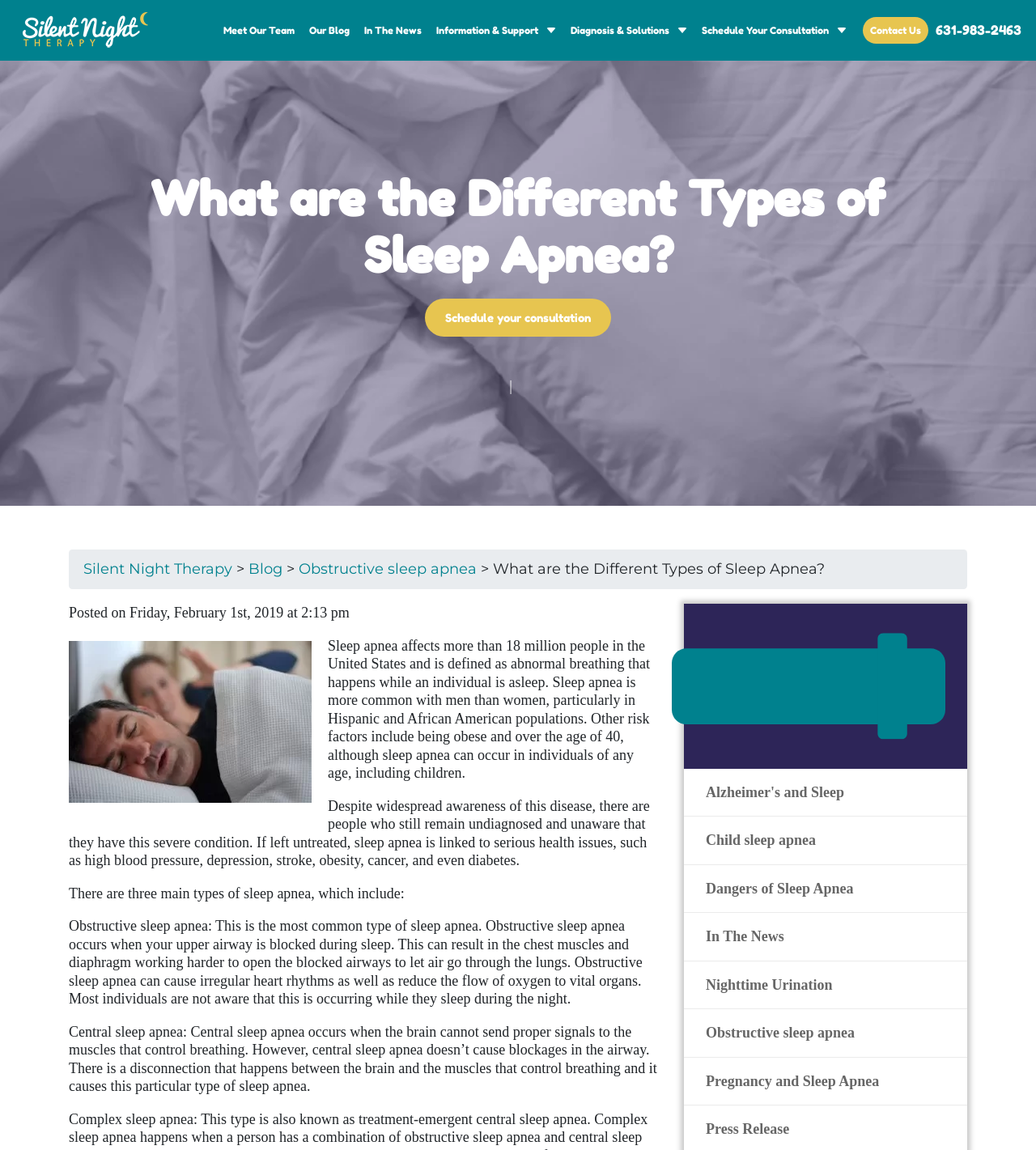Describe the webpage in detail, including text, images, and layout.

This webpage is about sleep apnea, a severe sleep disorder. At the top, there is a small image, likely a pixel tag, followed by a link to "Silent Night Therapy" with an accompanying image. Below this, there are several links to different sections of the website, including "Meet Our Team", "Our Blog", "In The News", "Information & Support", "Diagnosis & Solutions", "Schedule Your Consultation", and "Contact Us". 

The main content of the webpage is headed by a title "What are the Different Types of Sleep Apnea?" which is also a link. Below this, there is a brief introduction to sleep apnea, explaining that it affects over 18 million people in the United States and is more common in men, particularly in Hispanic and African American populations. The text also mentions that sleep apnea can occur in individuals of any age, including children.

The webpage then delves into the risks of undiagnosed sleep apnea, including high blood pressure, depression, stroke, obesity, cancer, and diabetes. It explains that there are three main types of sleep apnea: obstructive, central, and complex. Each type is described in detail, with obstructive sleep apnea being the most common, occurring when the upper airway is blocked during sleep. Central sleep apnea occurs when the brain cannot send proper signals to the muscles that control breathing, and complex sleep apnea is a combination of both.

On the right side of the webpage, there are links to various categories, including "Alzheimer's and Sleep", "Child sleep apnea", "Dangers of Sleep Apnea", "In The News", "Nighttime Urination", "Obstructive sleep apnea", and "Pregnancy and Sleep Apnea".